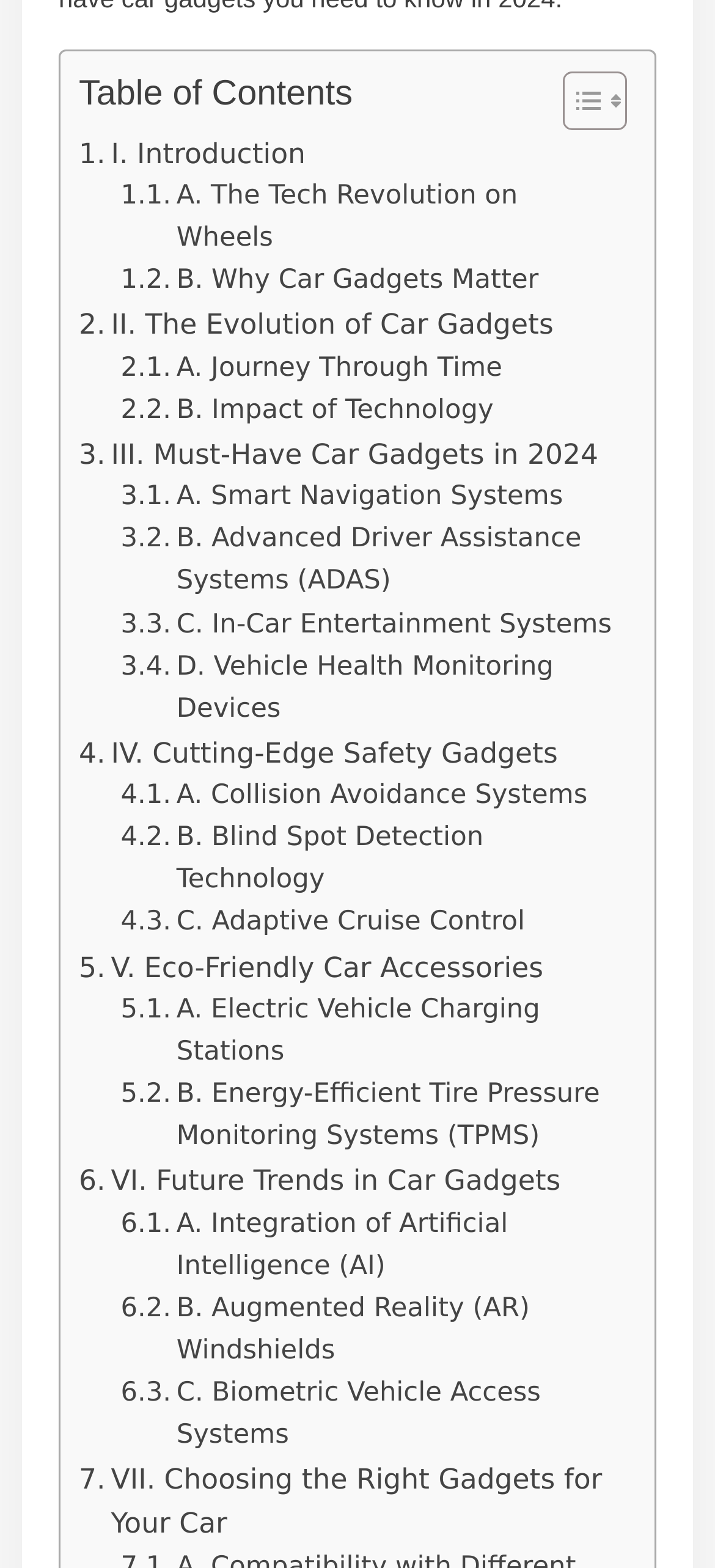Identify the bounding box coordinates of the clickable section necessary to follow the following instruction: "Read about VII. Choosing the Right Gadgets for Your Car". The coordinates should be presented as four float numbers from 0 to 1, i.e., [left, top, right, bottom].

[0.11, 0.93, 0.864, 0.986]